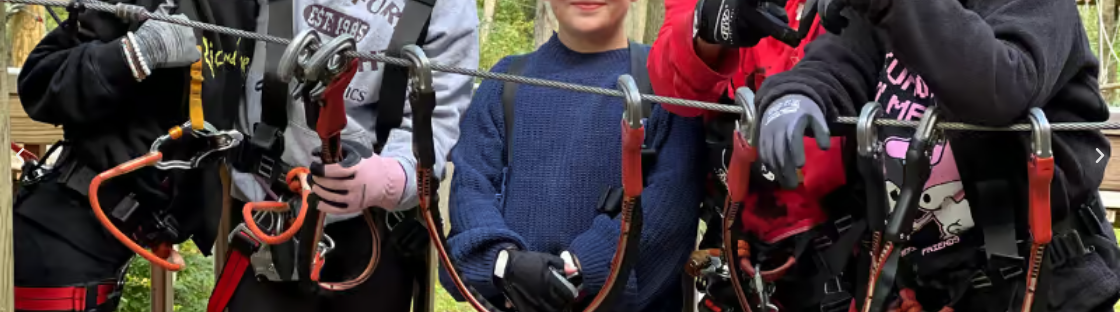Give a comprehensive caption that covers the entire image content.

The image features a group of young individuals dressed in outdoor clothing, all equipped with climbing harnesses and safety gear as they prepare for an adventurous activity. They are positioned on a platform, standing close together, with expressions that convey excitement and camaraderie. The foreground highlights their vibrant attire, including gloves and sweatshirts that suggest a cool, active environment, possibly in a natural setting like a forest. The scene suggests a group involved in an outdoor challenge or experience, emphasizing teamwork and the thrill of adventure, likely related to activities organized by TreeRunner Parks.